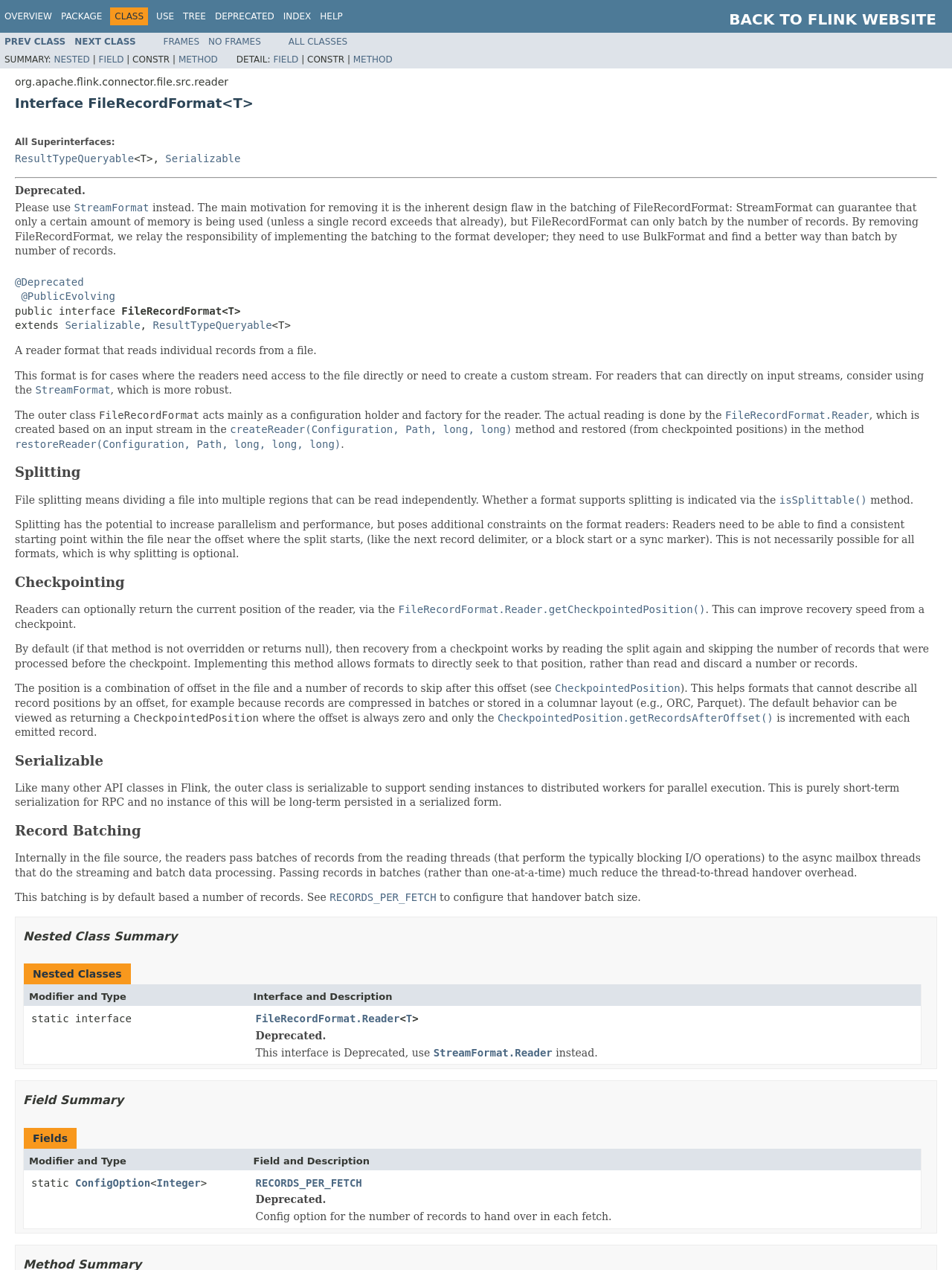Consider the image and give a detailed and elaborate answer to the question: 
What is the alternative to FileRecordFormat?

The alternative to FileRecordFormat is mentioned in the text 'Please use StreamFormat instead.' which is located in the deprecated section of the webpage.